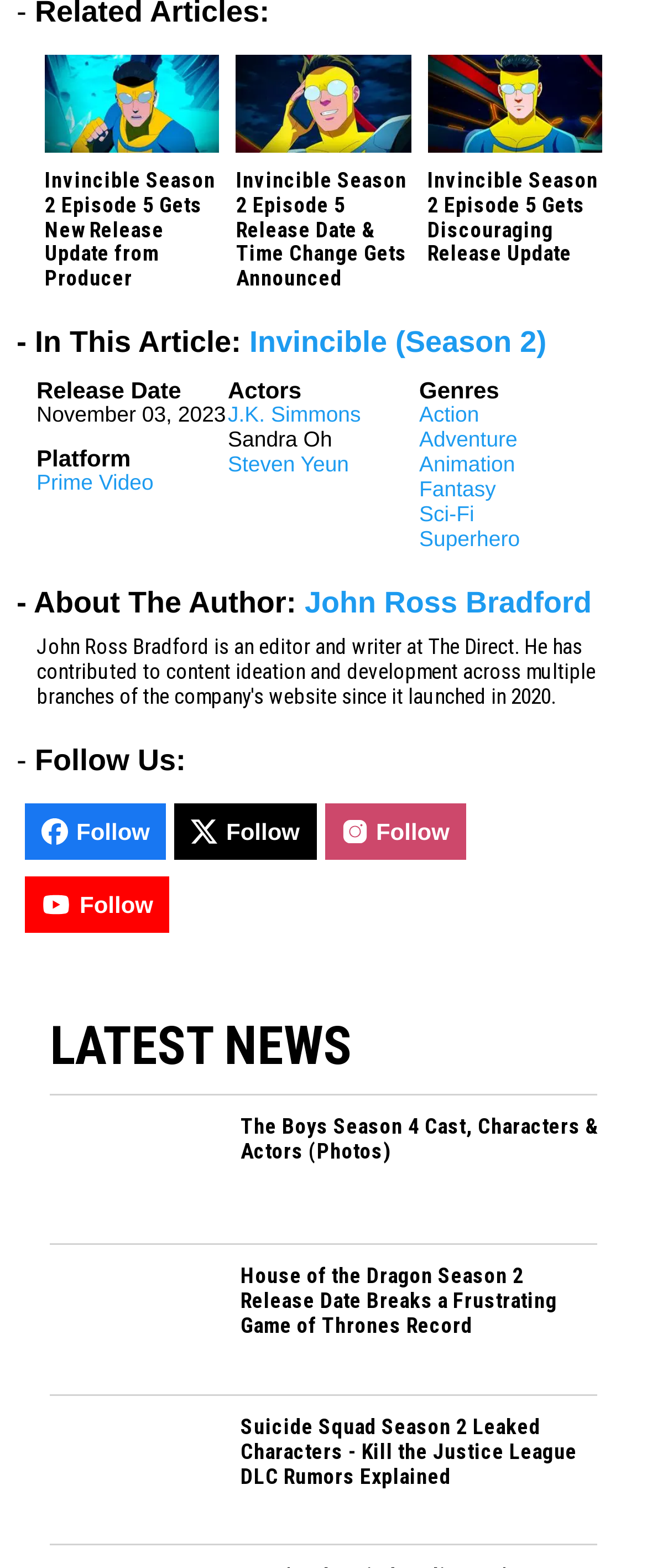Identify the bounding box of the UI element described as follows: "Animation". Provide the coordinates as four float numbers in the range of 0 to 1 [left, top, right, bottom].

[0.648, 0.288, 0.796, 0.304]